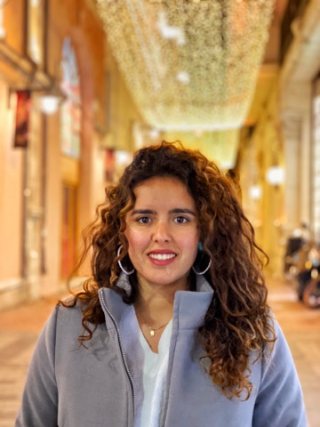Explain the image in a detailed way.

The image features a smiling woman standing in a beautifully lit alley adorned with hanging lights, creating a warm and inviting atmosphere. She has curly hair and is dressed casually in a gray jacket over a white top. This location appears to be a lively street in Morocco, reflecting the cultural vibrancy and charm of the region. The background hints at a bustling environment, with soft lighting enhancing the welcoming ambiance, perfect for exploring the sights and sounds of Moroccan life. This portrait captures a moment of connection, embodying the spirit of local hospitality and the friendly nature of the people in this area. The woman is likely a guide or someone deeply connected to the tourism experience in Morocco, ready to share her insights with travelers seeking authentic experiences.